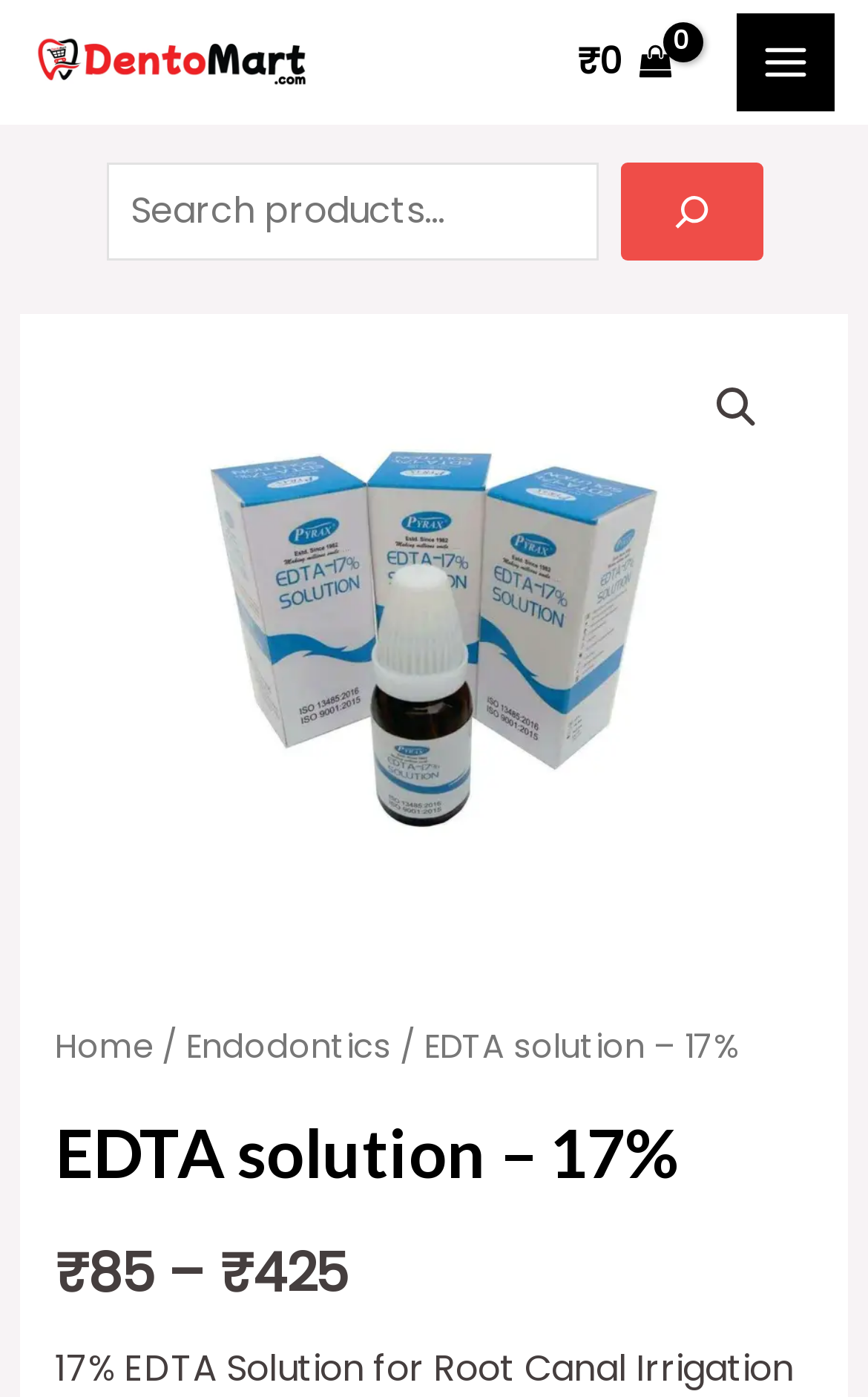Predict the bounding box of the UI element based on the description: "submit an expense". The coordinates should be four float numbers between 0 and 1, formatted as [left, top, right, bottom].

None